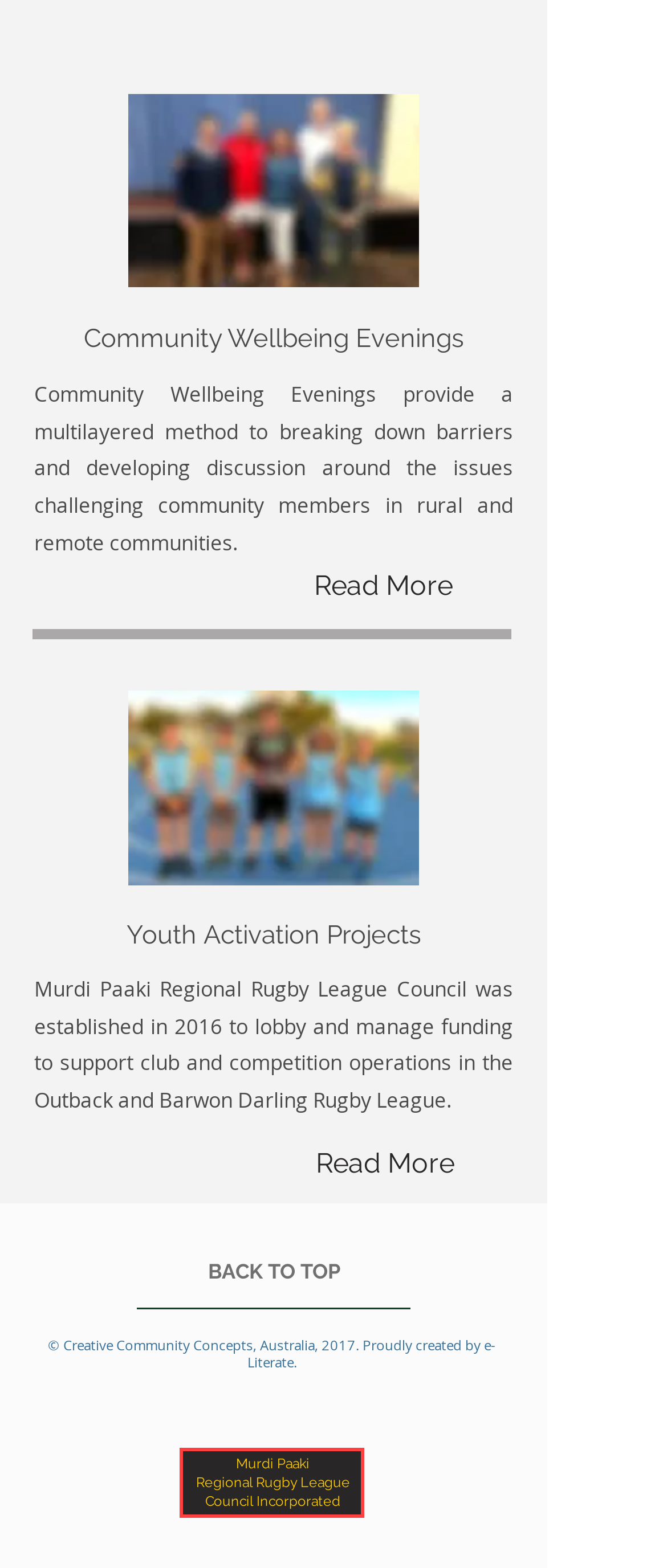How many youth leaders are standing with a basketball coach?
Refer to the image and give a detailed answer to the query.

According to the image description 'Four youth leaders standing with basketball coach wearing blue basketball singlets', there are four youth leaders standing with a basketball coach.